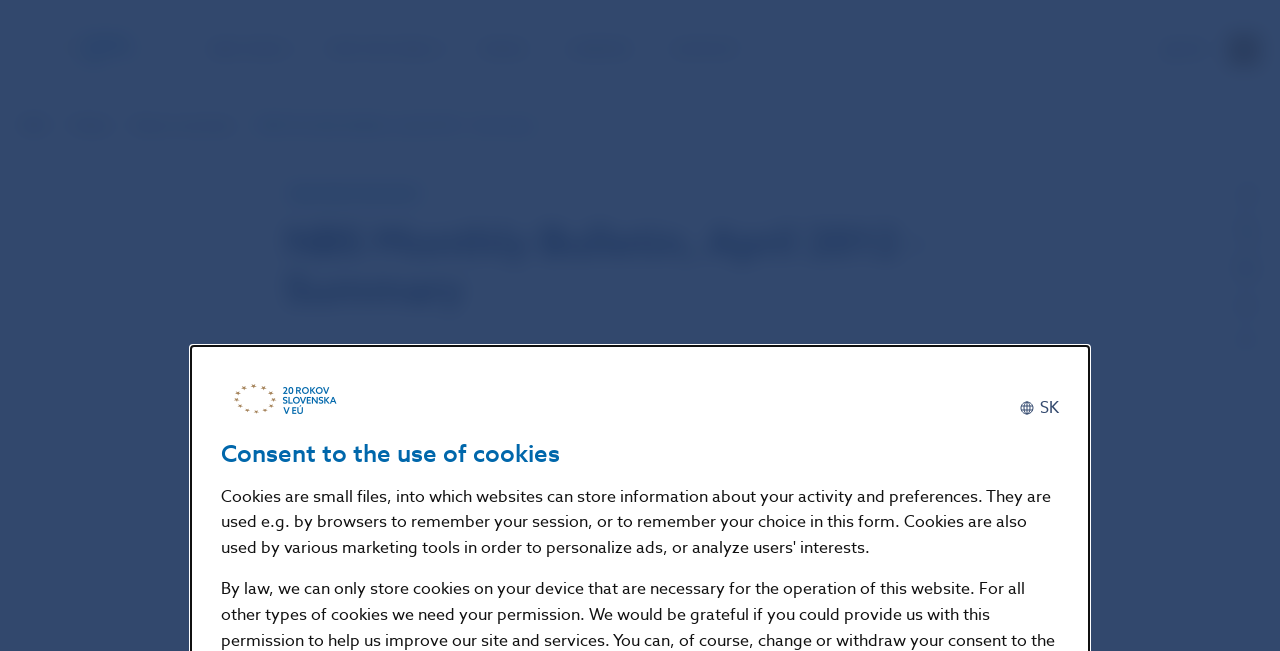Locate the bounding box coordinates of the element you need to click to accomplish the task described by this instruction: "Click the 'Domov' link".

[0.016, 0.038, 0.117, 0.114]